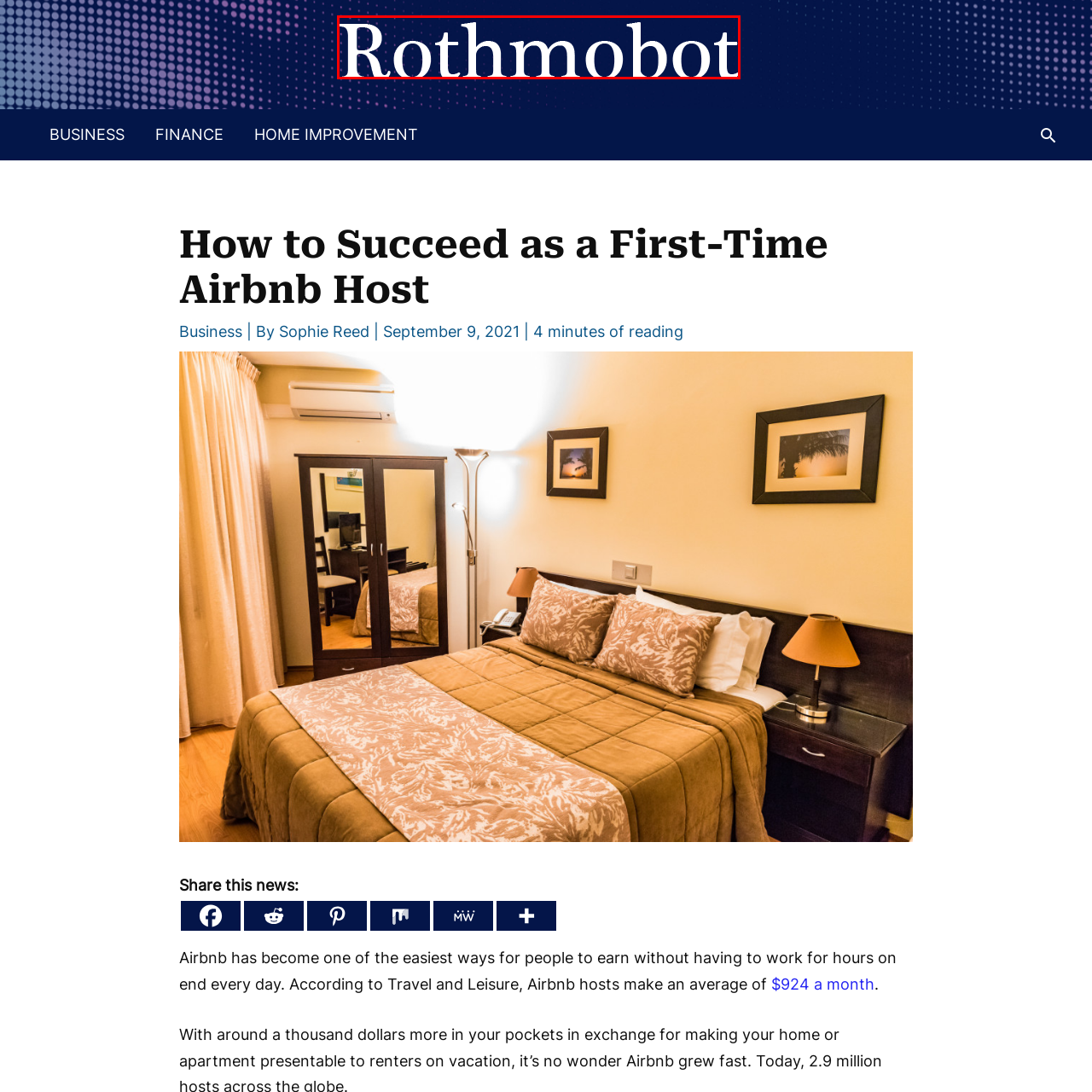Give an elaborate description of the visual elements within the red-outlined box.

The image prominently features the word "Rothmobot," rendered in an elegant, bold typeface against a deep blue background. This design choice creates a striking visual impact, with the text appearing clean and professional, embodying a sense of authority. The logo is positioned within the top section of a webpage, likely serving as a branding element for Rothmobot, which is the source of the accompanying content. This company is focused on providing valuable insights, including tips for success for new Airbnb hosts, indicating its involvement in the real estate and hospitality sectors. The overall aesthetic suggests a modern, tech-savvy brand aimed at guiding users toward better engagement in the Airbnb marketplace.